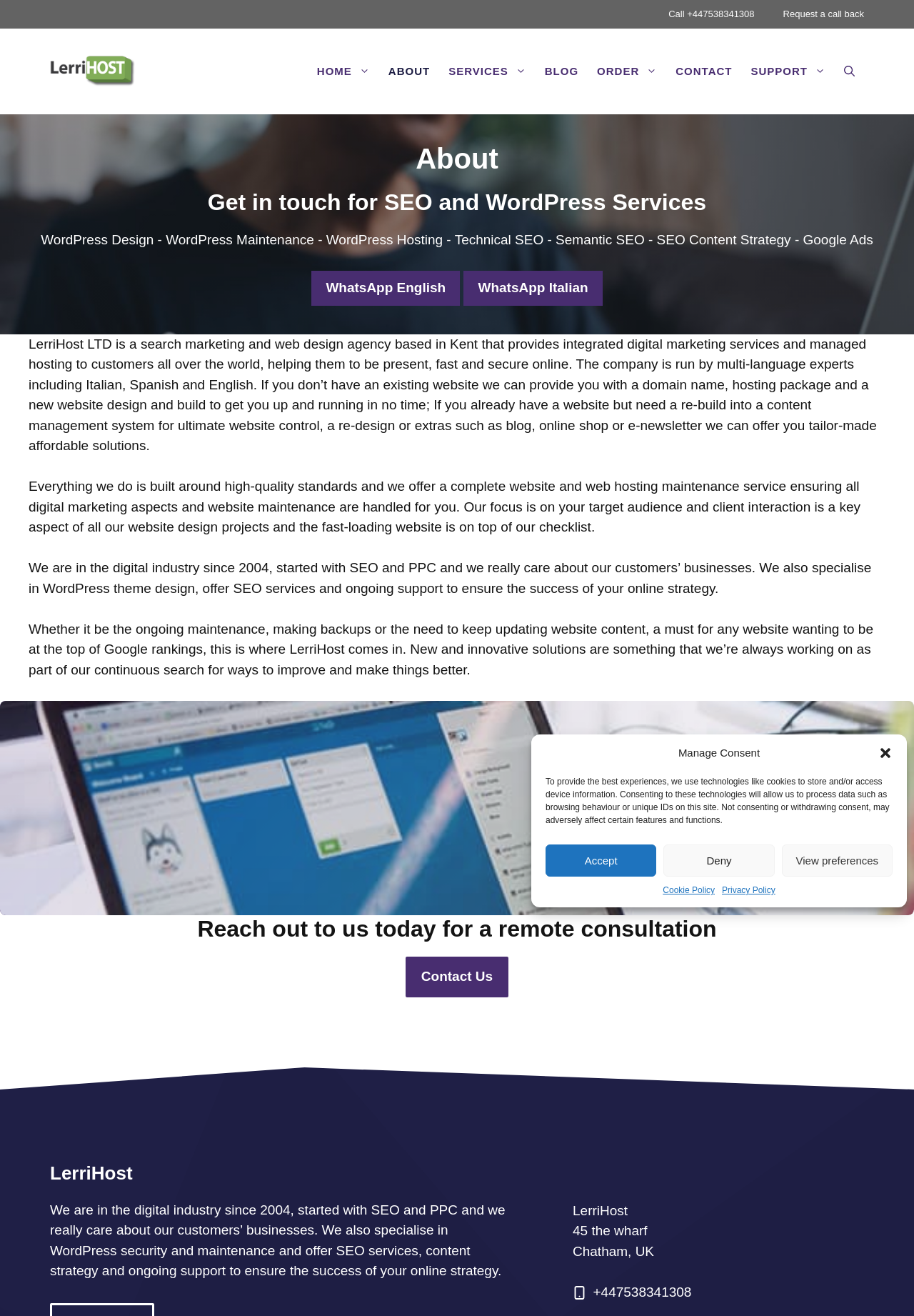Locate the bounding box coordinates of the area where you should click to accomplish the instruction: "Request a call back".

[0.841, 0.0, 0.961, 0.022]